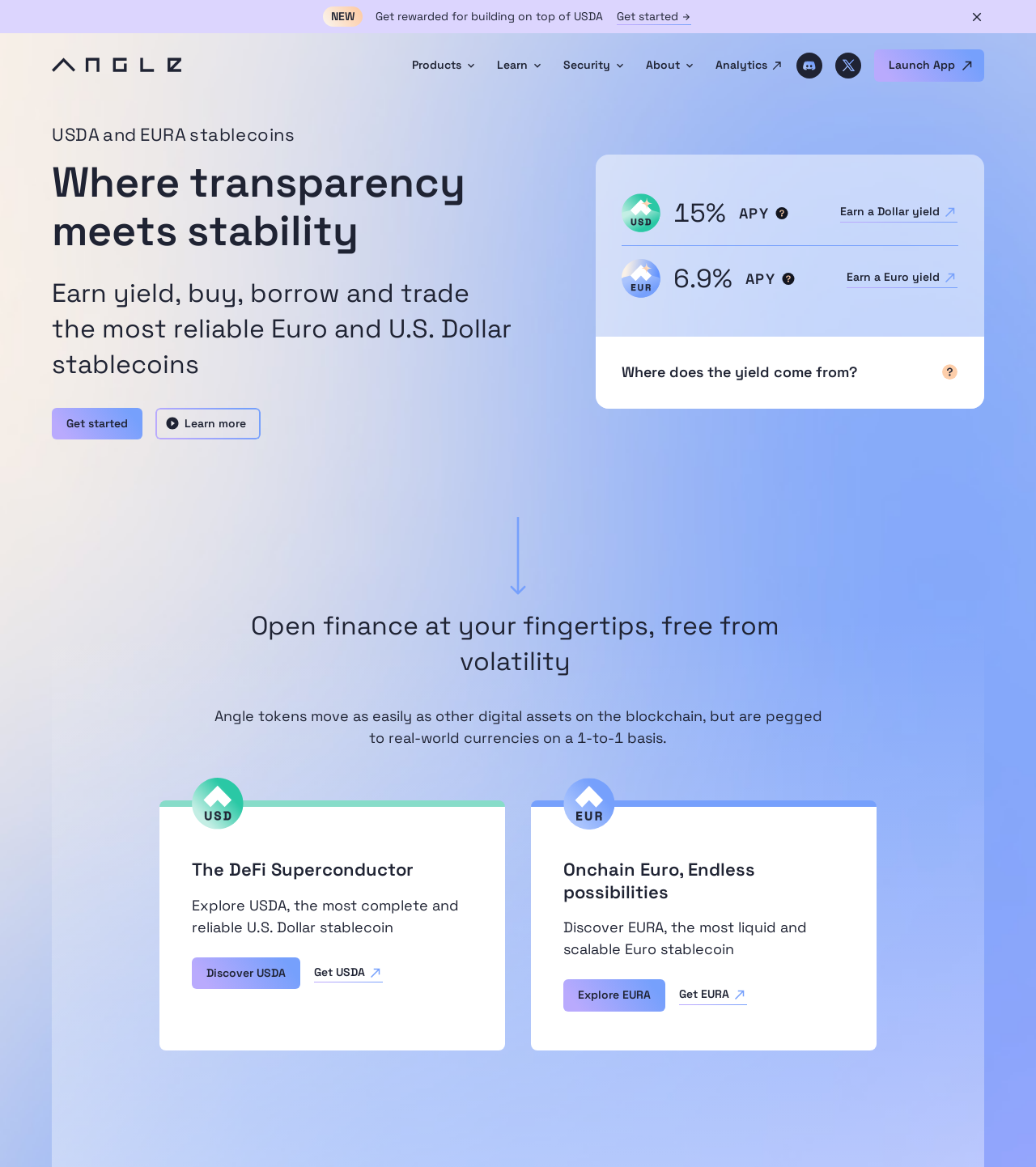Please identify the bounding box coordinates of the clickable area that will fulfill the following instruction: "Earn a Dollar yield". The coordinates should be in the format of four float numbers between 0 and 1, i.e., [left, top, right, bottom].

[0.81, 0.174, 0.925, 0.191]